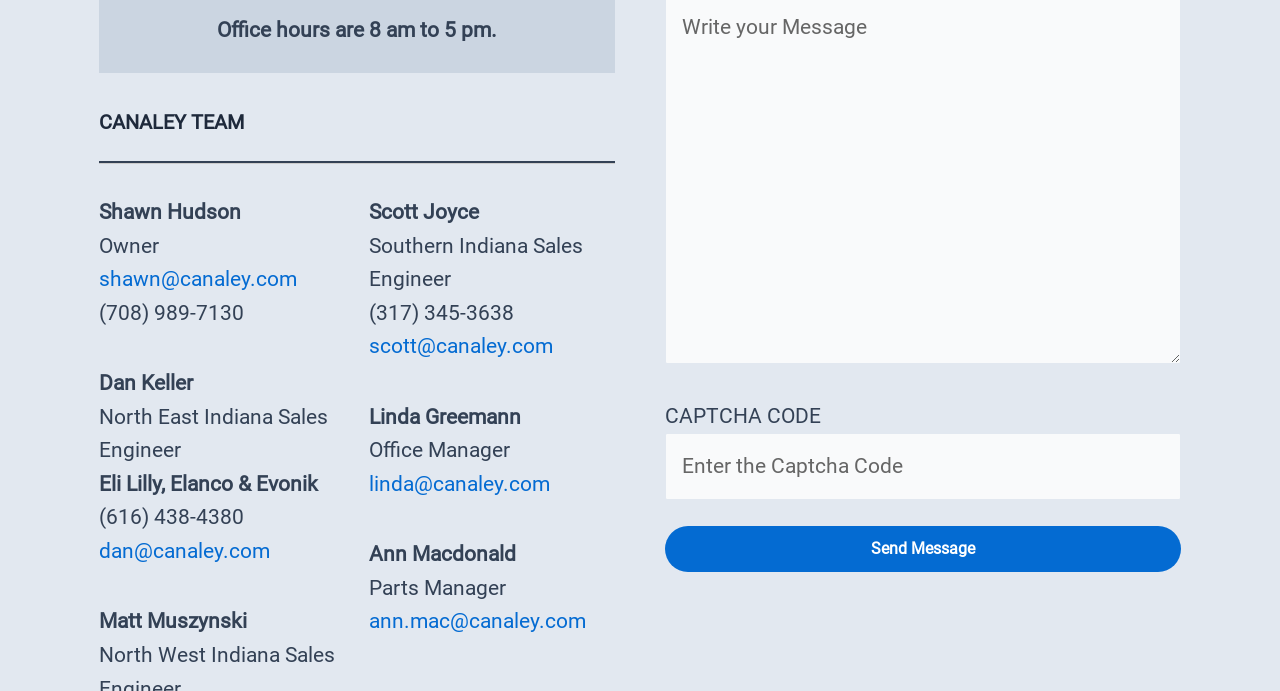Please answer the following query using a single word or phrase: 
What is the role of Dan Keller?

North East Indiana Sales Engineer